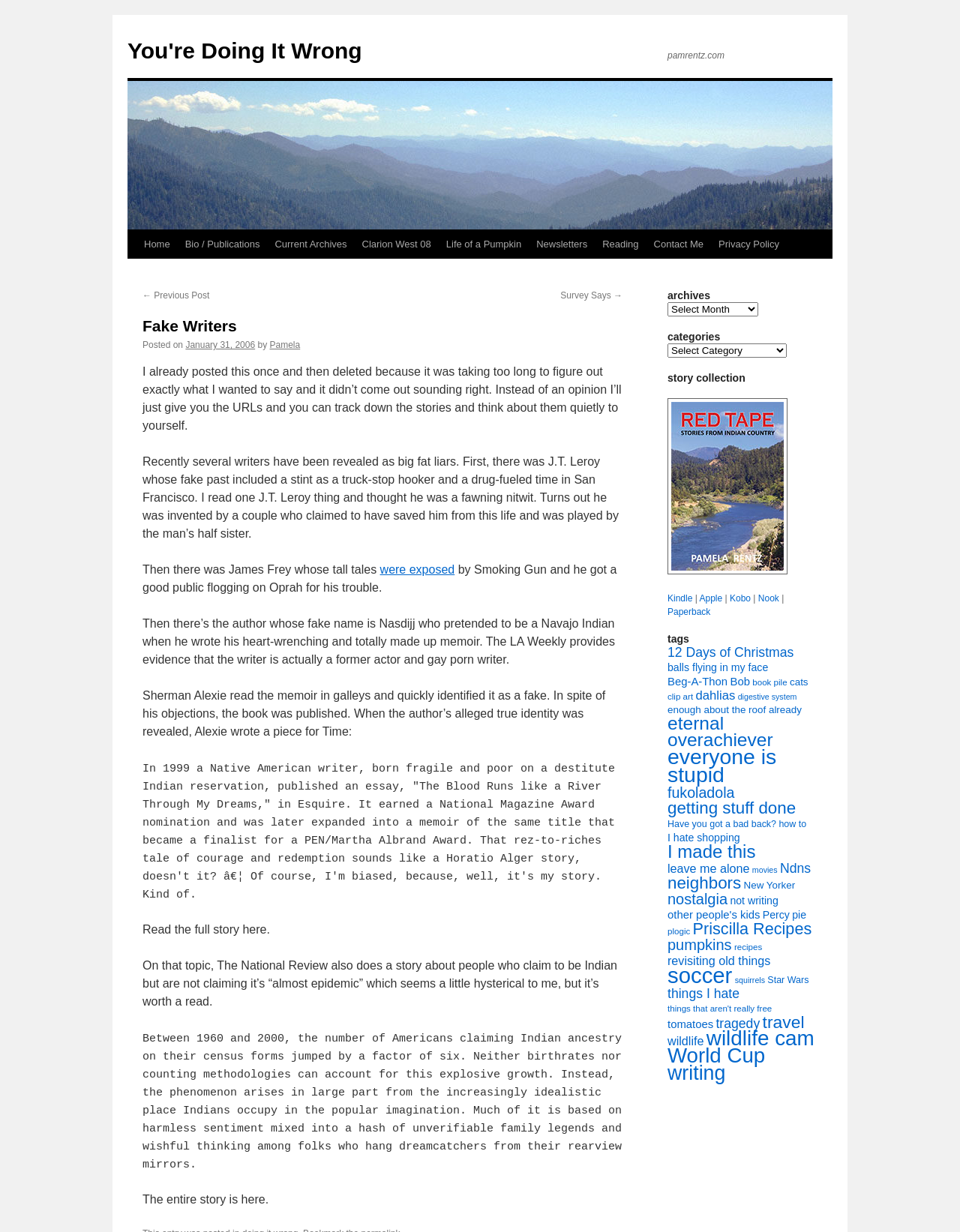Highlight the bounding box coordinates of the region I should click on to meet the following instruction: "Buy the book on Kindle".

[0.695, 0.481, 0.721, 0.49]